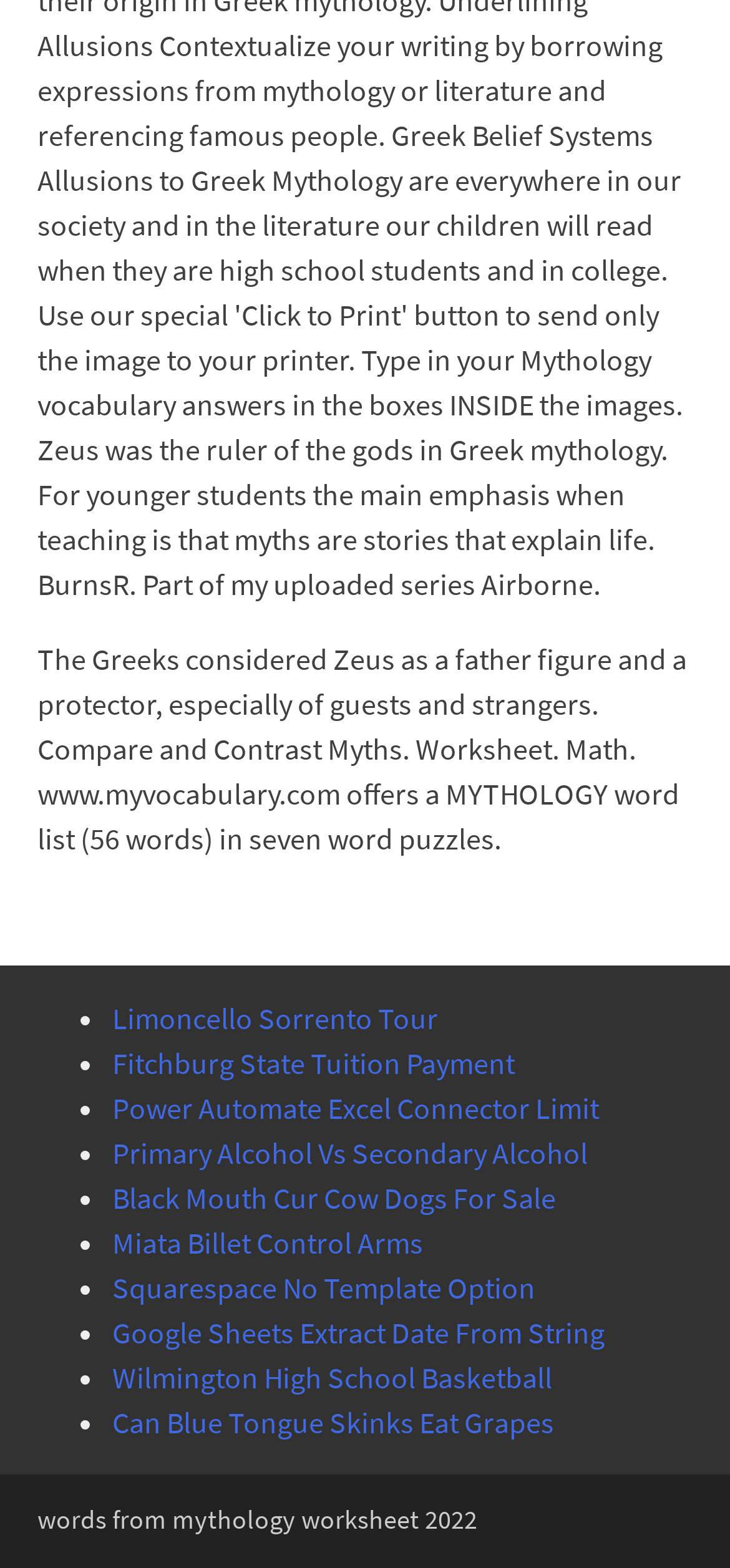Provide a one-word or one-phrase answer to the question:
How many links are listed on the webpage?

12